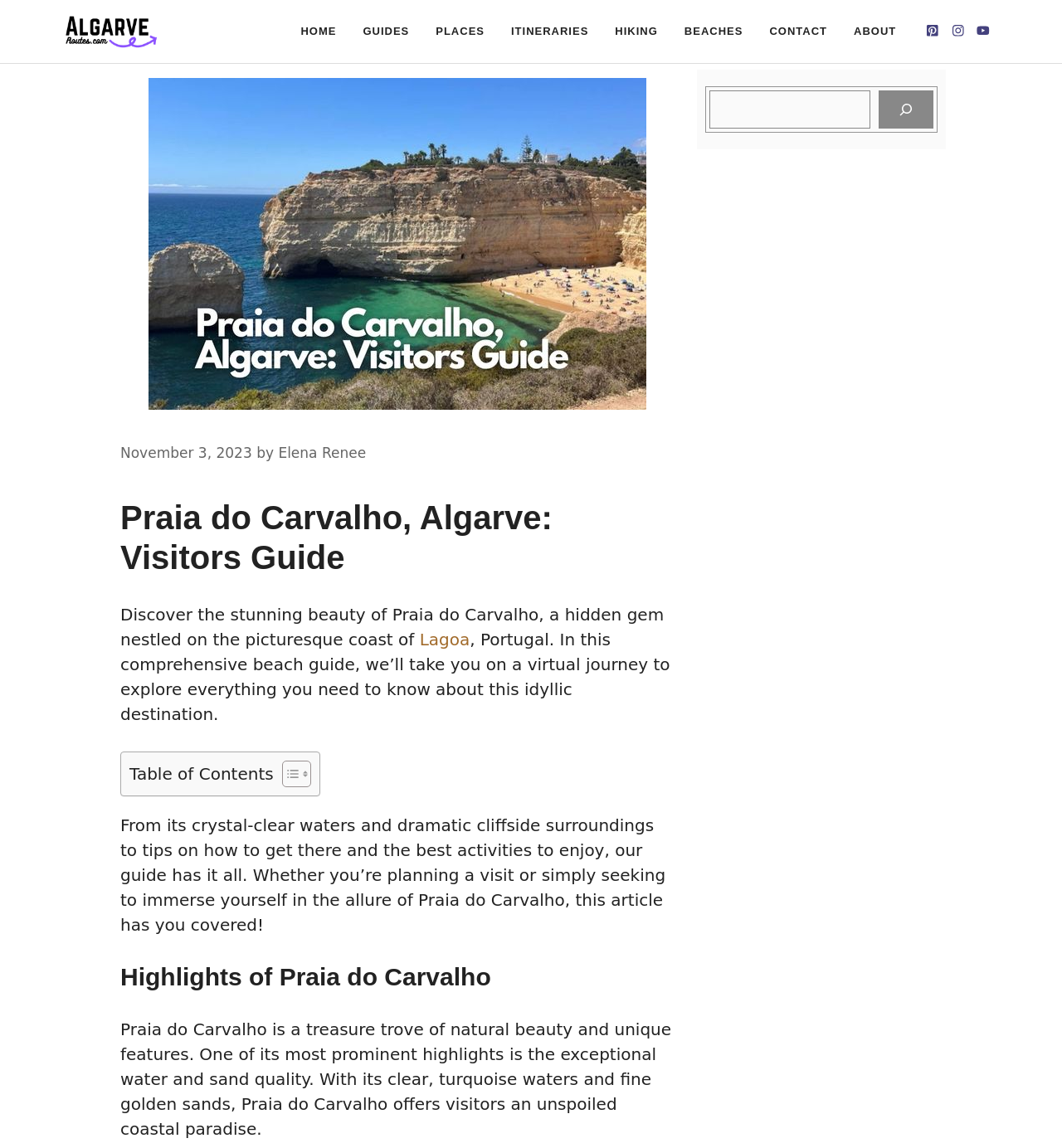Show the bounding box coordinates for the HTML element described as: "Elena Renee".

[0.262, 0.387, 0.345, 0.402]